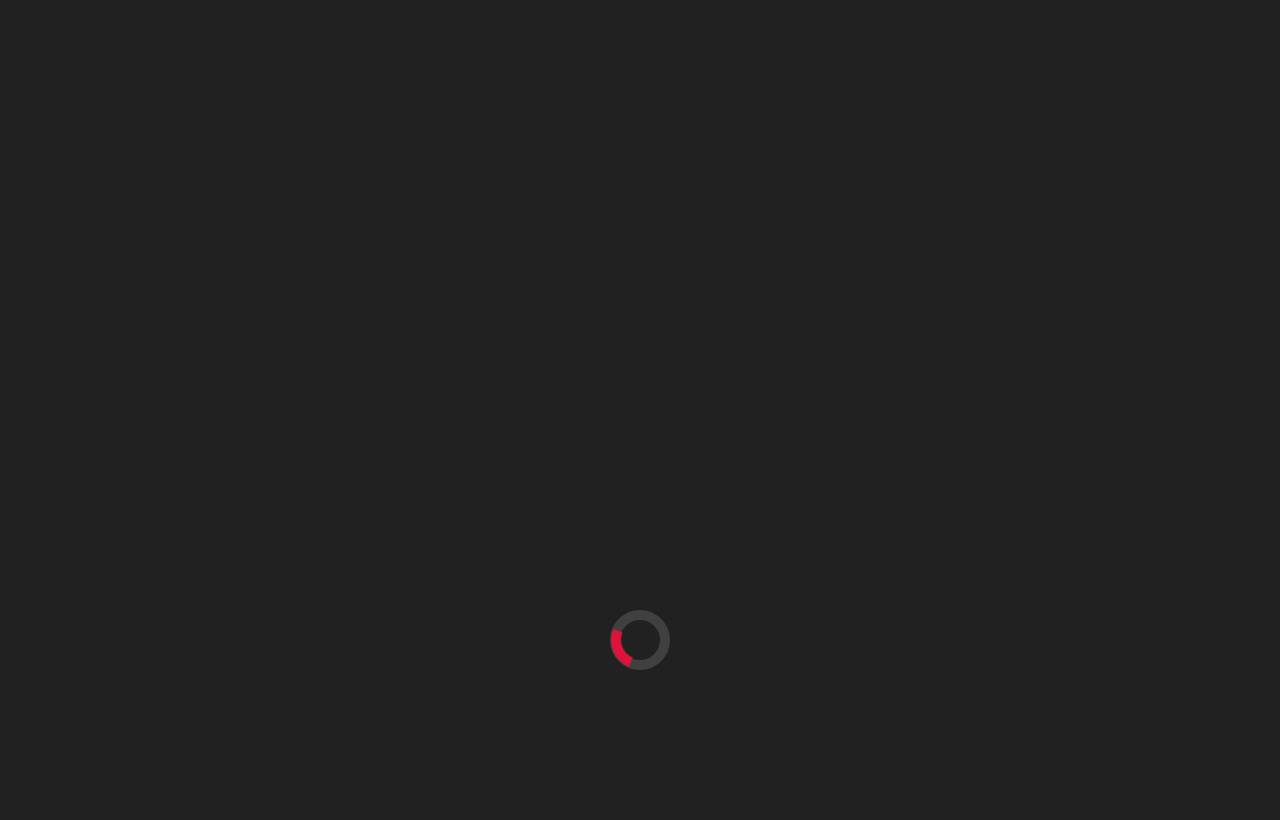What is the topic of Serrin Foster's speech?
Please look at the screenshot and answer using one word or phrase.

Abortion